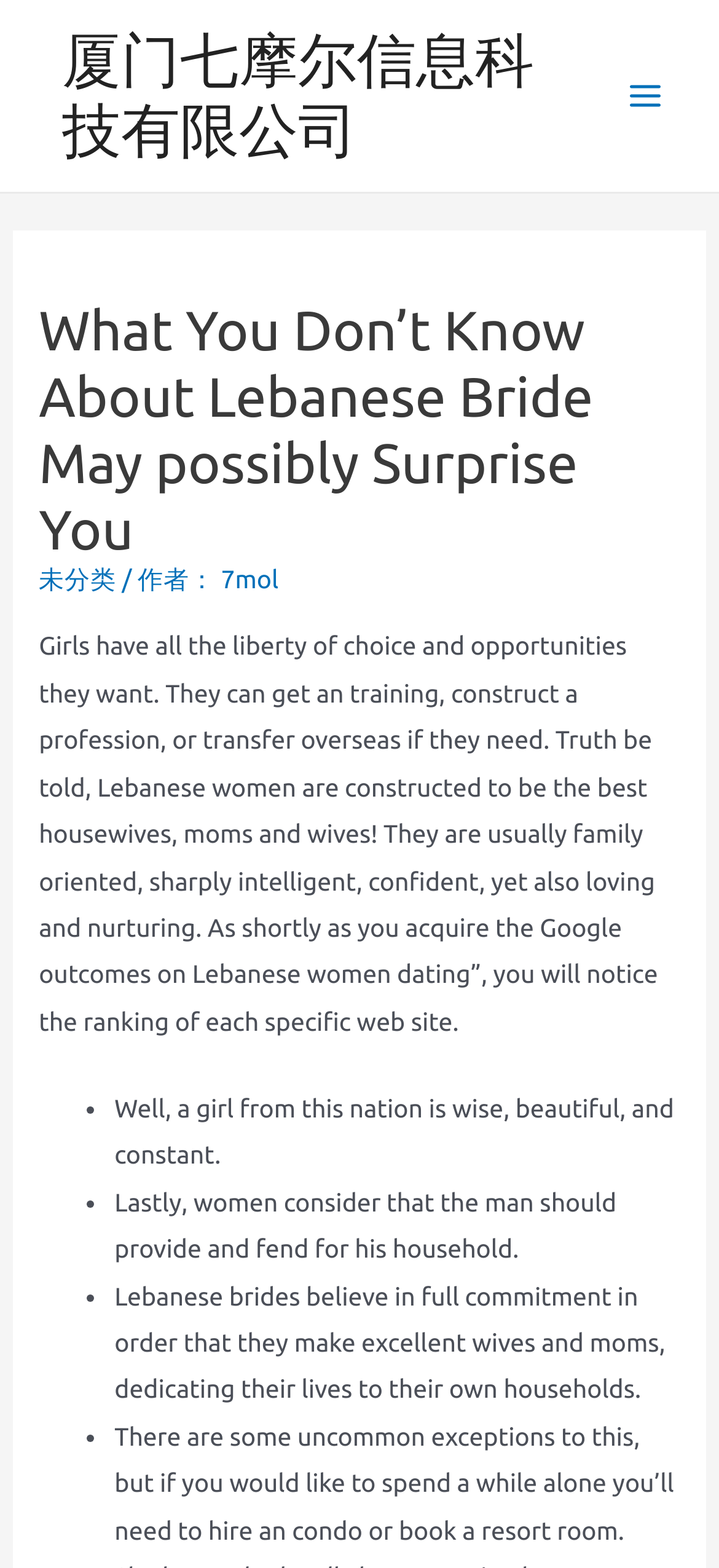Explain the webpage in detail.

The webpage appears to be an article about Lebanese brides, with a focus on their characteristics and what to expect when dating them. At the top of the page, there is a link to "厦门七摩尔信息科技有限公司" and a button labeled "Main Menu" with an accompanying image. Below this, there is a header section with a heading that matches the title of the webpage, "What You Don’t Know About Lebanese Bride May possibly Surprise You". 

To the right of the heading, there are three links: "未分类", "作者：", and "7mol". The main content of the article begins below this header section, with a paragraph of text that describes the freedom and opportunities available to Lebanese women. 

The article then lists several characteristics of Lebanese women, including their family-oriented nature, intelligence, confidence, and nurturing qualities. These characteristics are presented in a bulleted list, with each point marked by a "•" symbol. The list includes descriptions of Lebanese women as wise, beautiful, and constant, with a strong sense of commitment to their families. 

The article also touches on the cultural expectations surrounding men and their role in providing for their families. Finally, there is a note about the importance of having a private space, as it may be difficult to find alone time in Lebanon. Overall, the webpage appears to be an informative article about Lebanese brides and what to expect when dating them.